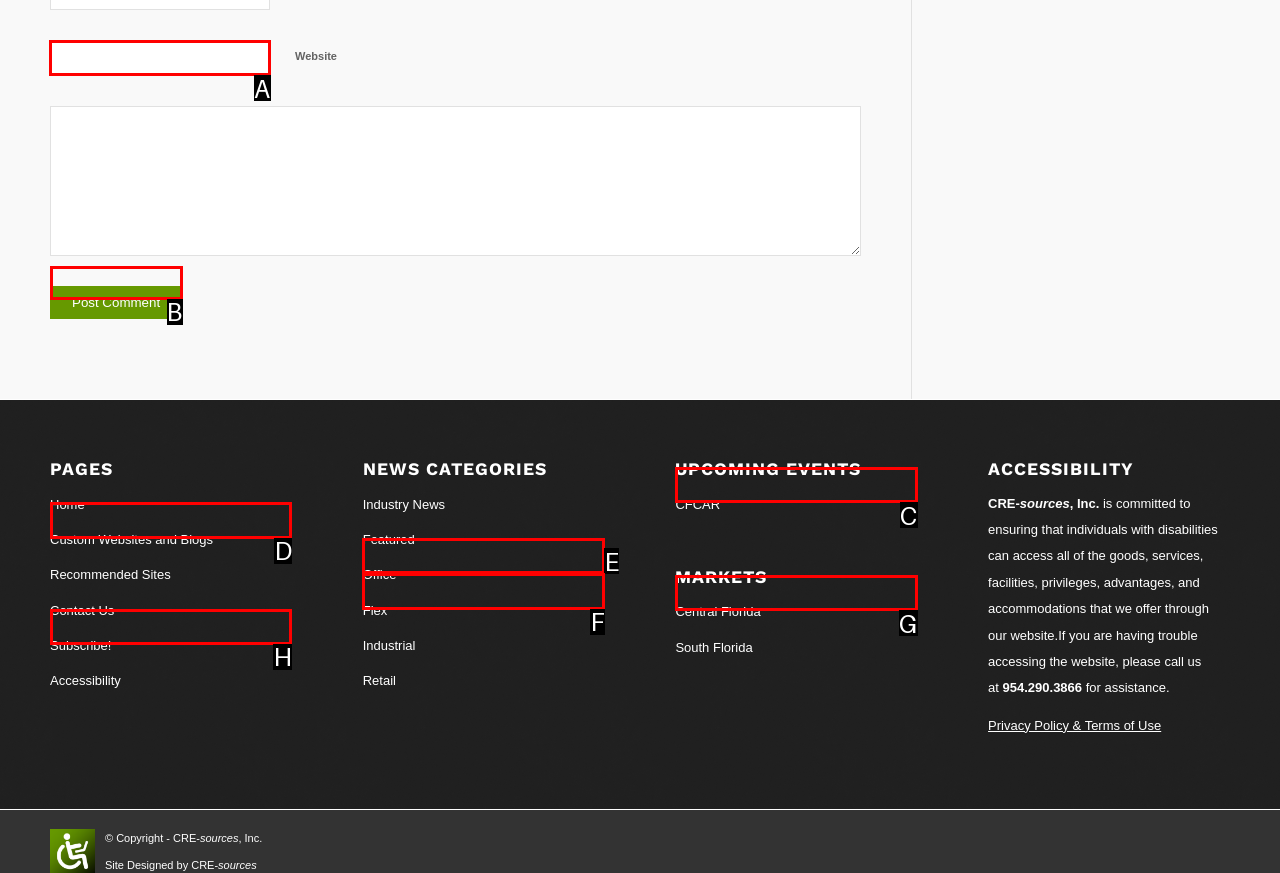Identify the correct HTML element to click for the task: Enter website. Provide the letter of your choice.

A